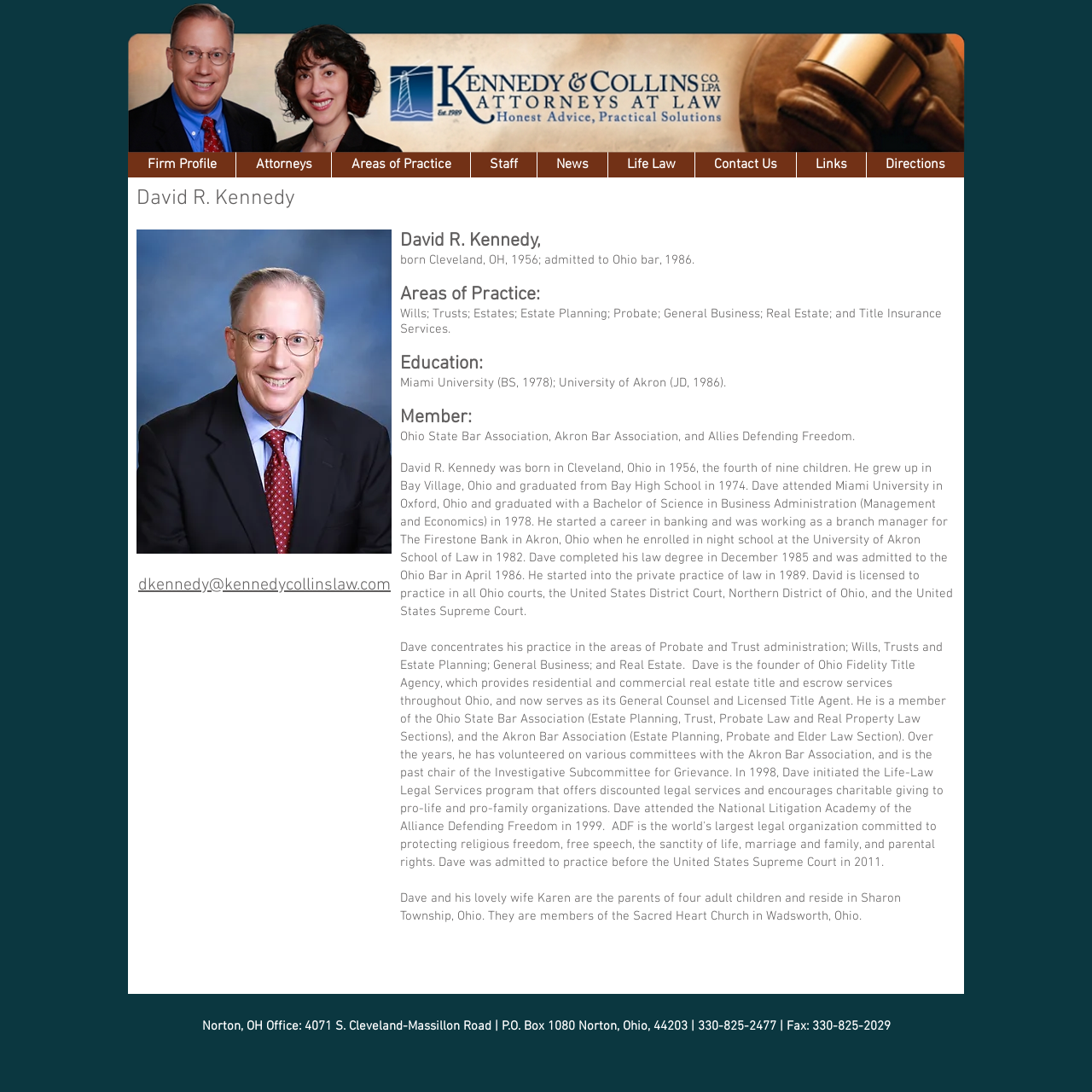Please identify the bounding box coordinates of the region to click in order to complete the task: "Contact Us". The coordinates must be four float numbers between 0 and 1, specified as [left, top, right, bottom].

[0.636, 0.139, 0.729, 0.162]